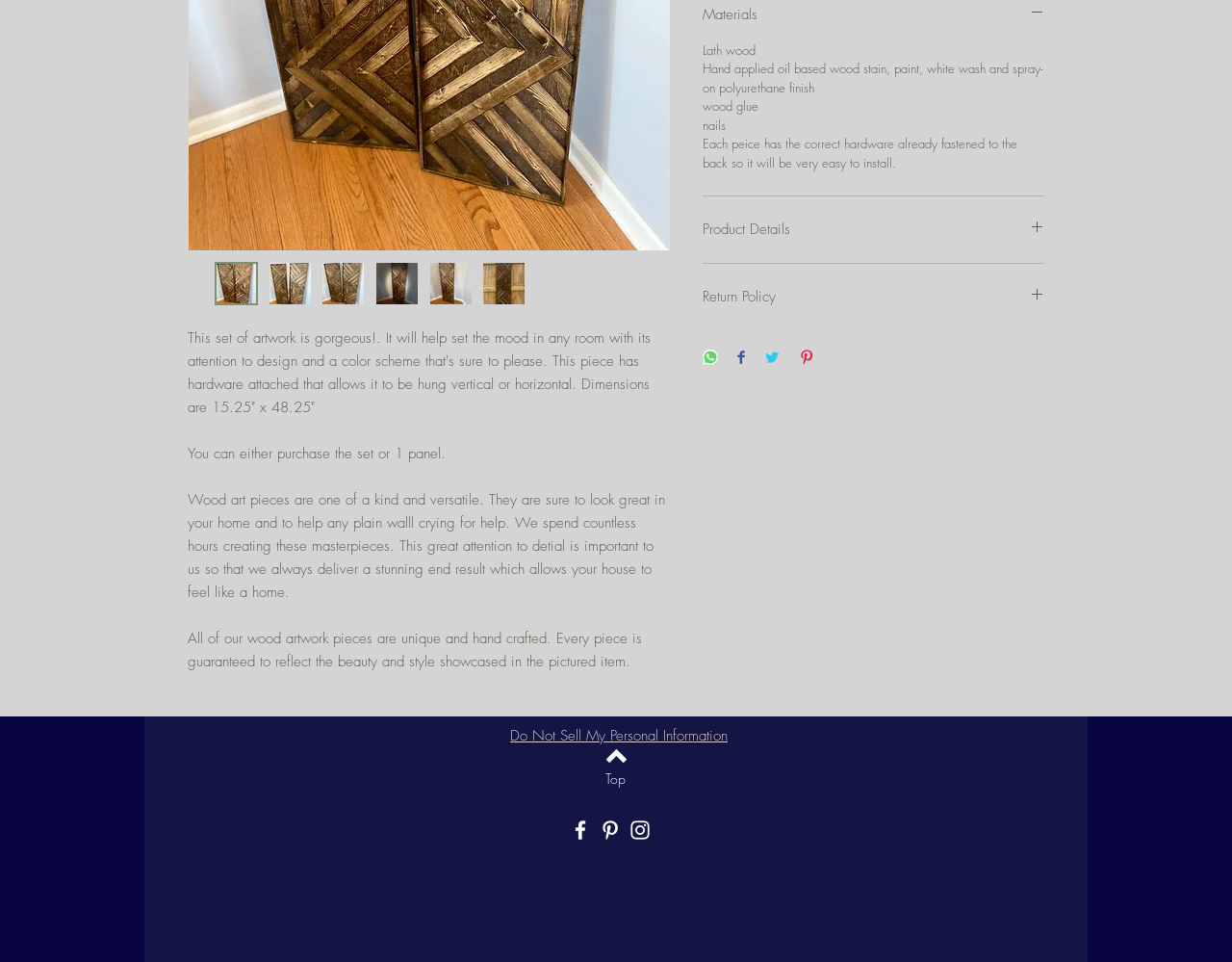Please determine the bounding box coordinates for the UI element described as: "aria-label="White Pinterest Icon"".

[0.485, 0.85, 0.505, 0.876]